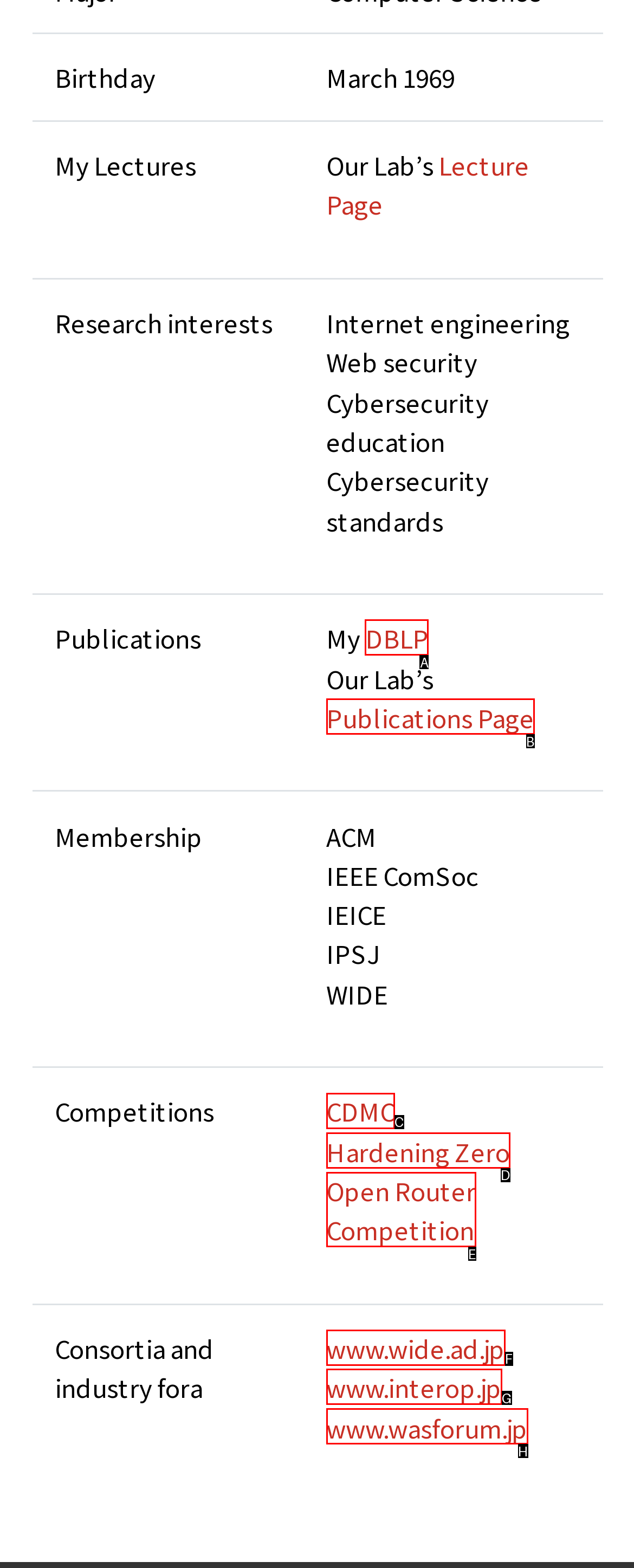Select the appropriate letter to fulfill the given instruction: Go to DBLP
Provide the letter of the correct option directly.

A